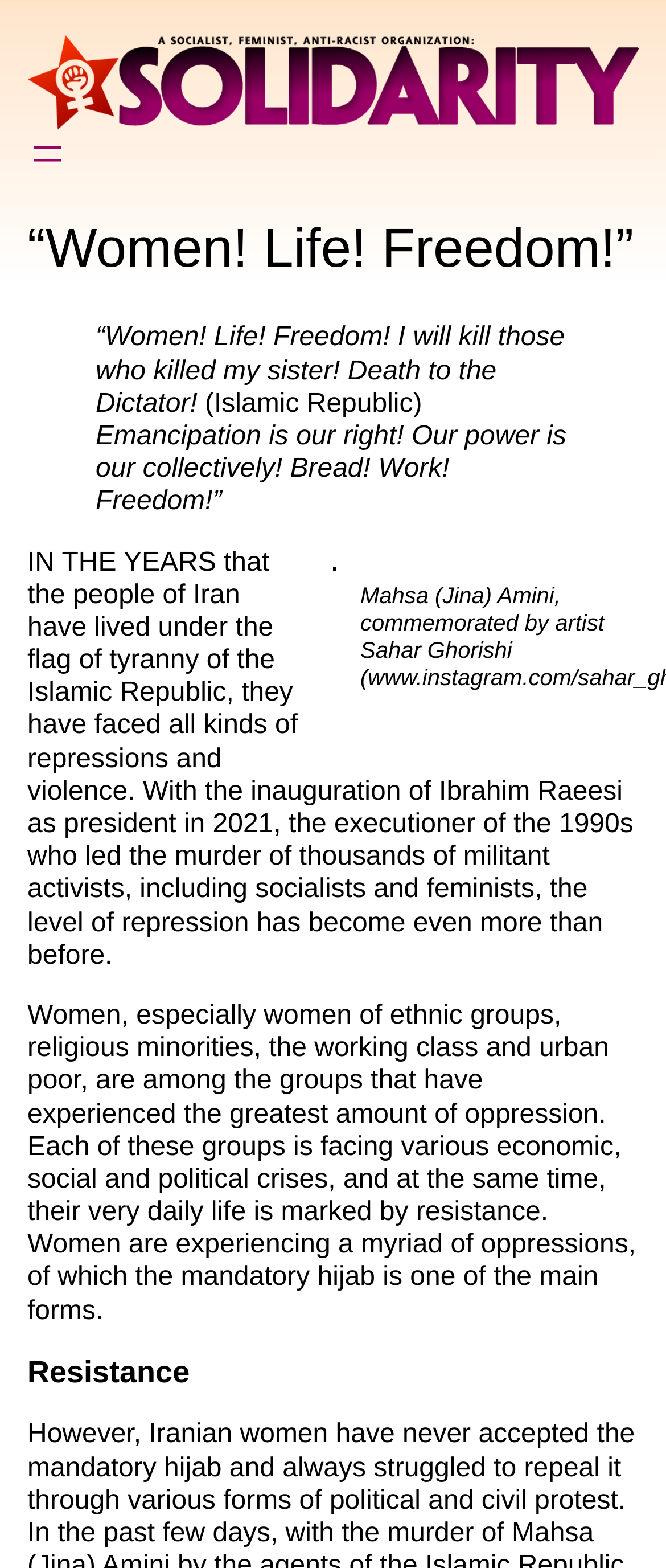Identify the bounding box coordinates for the UI element described as follows: aria-label="Open menu". Use the format (top-left x, top-left y, bottom-right x, bottom-right y) and ensure all values are floating point numbers between 0 and 1.

[0.041, 0.085, 0.103, 0.111]